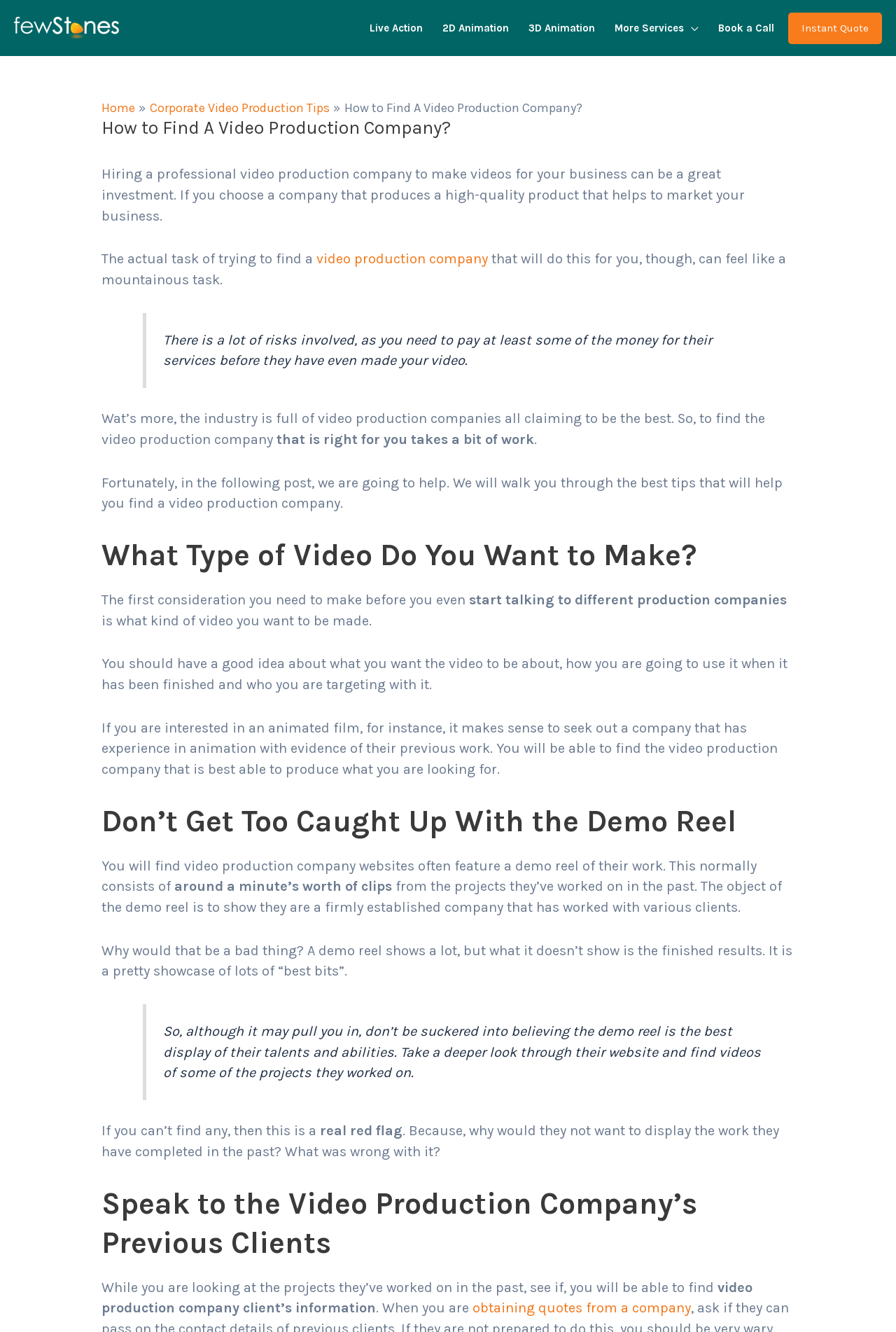Based on the element description obtaining quotes from a company, identify the bounding box of the UI element in the given webpage screenshot. The coordinates should be in the format (top-left x, top-left y, bottom-right x, bottom-right y) and must be between 0 and 1.

[0.527, 0.976, 0.771, 0.988]